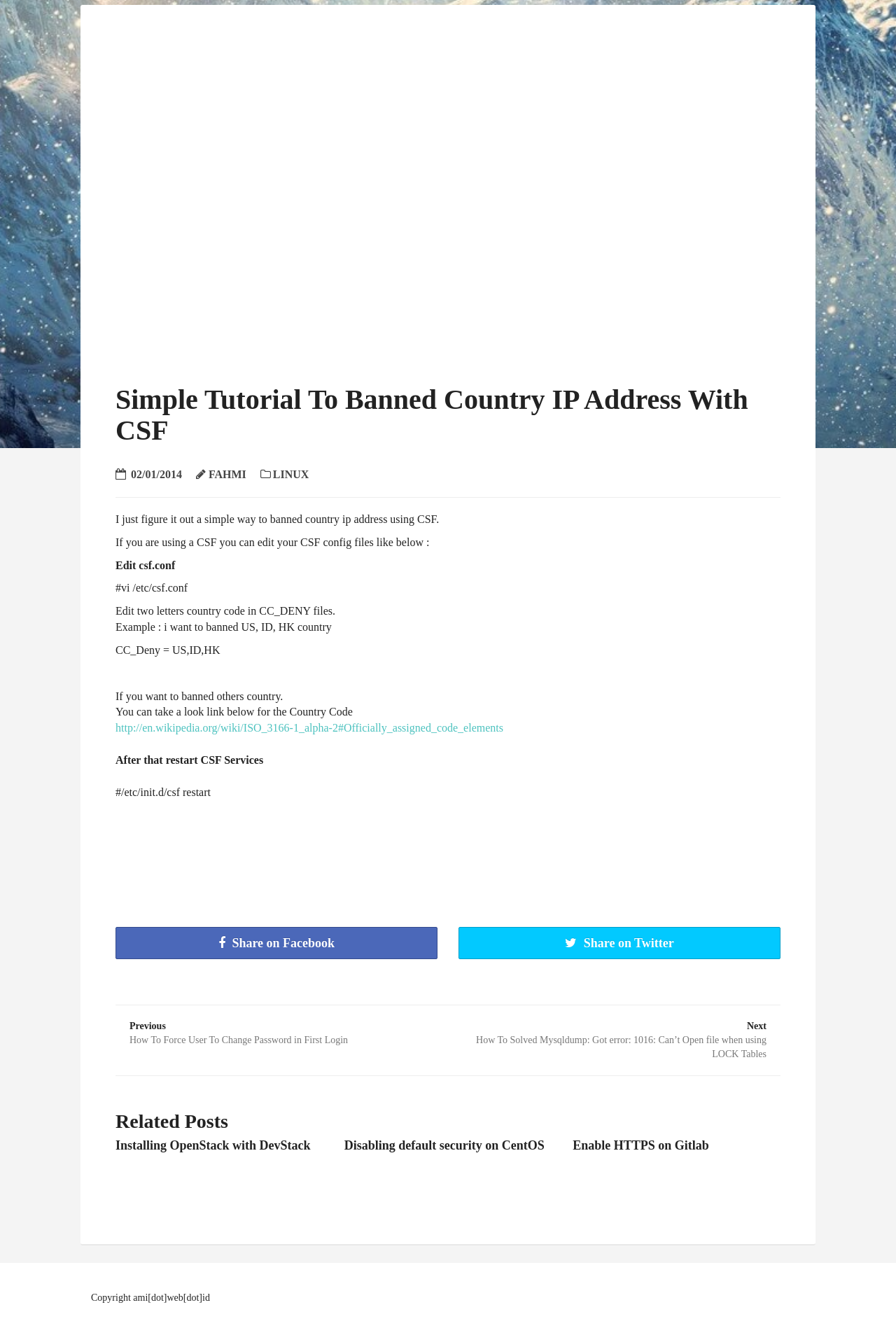Extract the bounding box coordinates for the UI element described by the text: "Disabling default security on CentOS". The coordinates should be in the form of [left, top, right, bottom] with values between 0 and 1.

[0.384, 0.85, 0.616, 0.861]